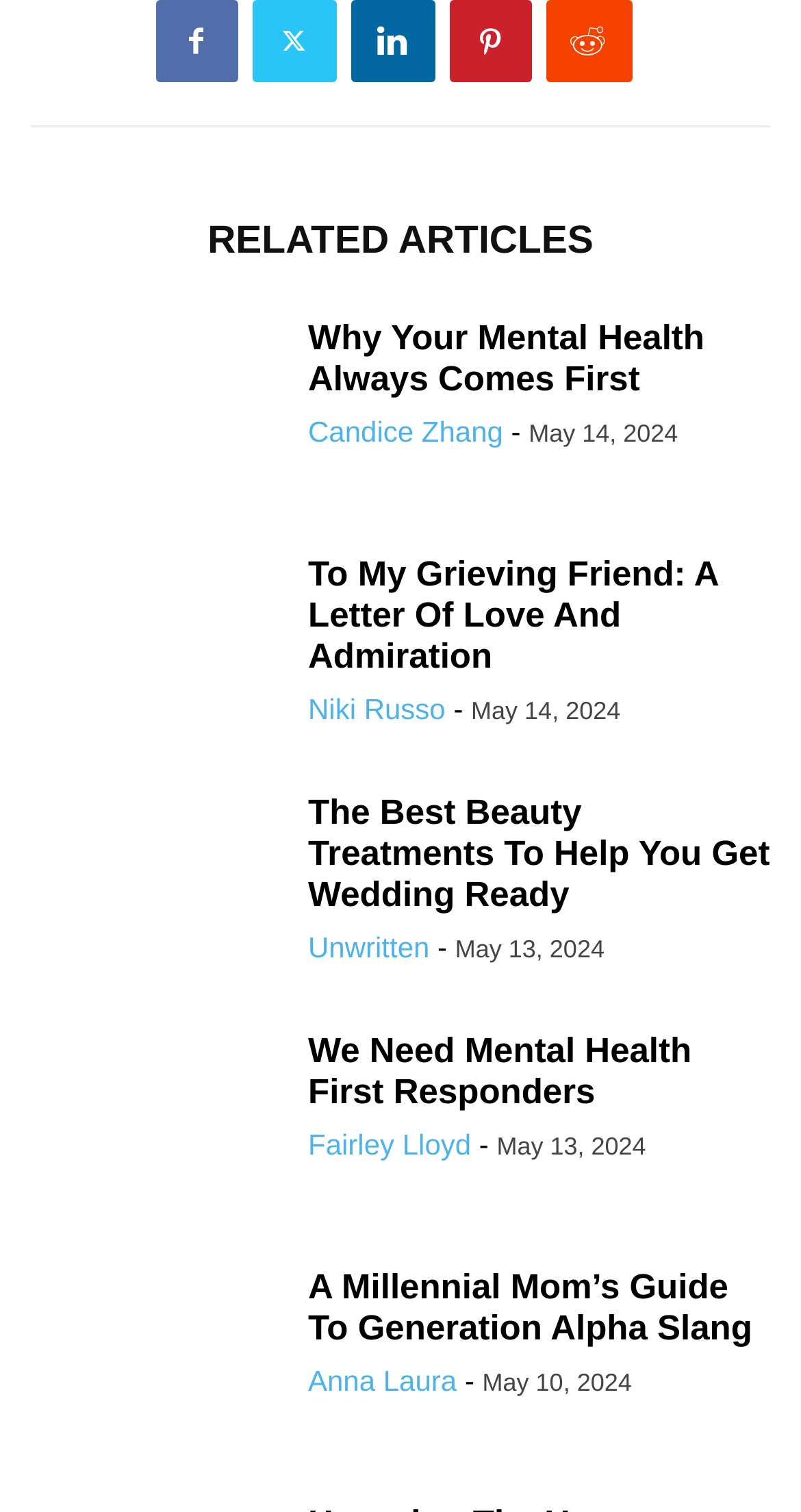Who wrote the article 'To My Grieving Friend: A Letter Of Love And Admiration'?
Answer with a single word or phrase by referring to the visual content.

Niki Russo